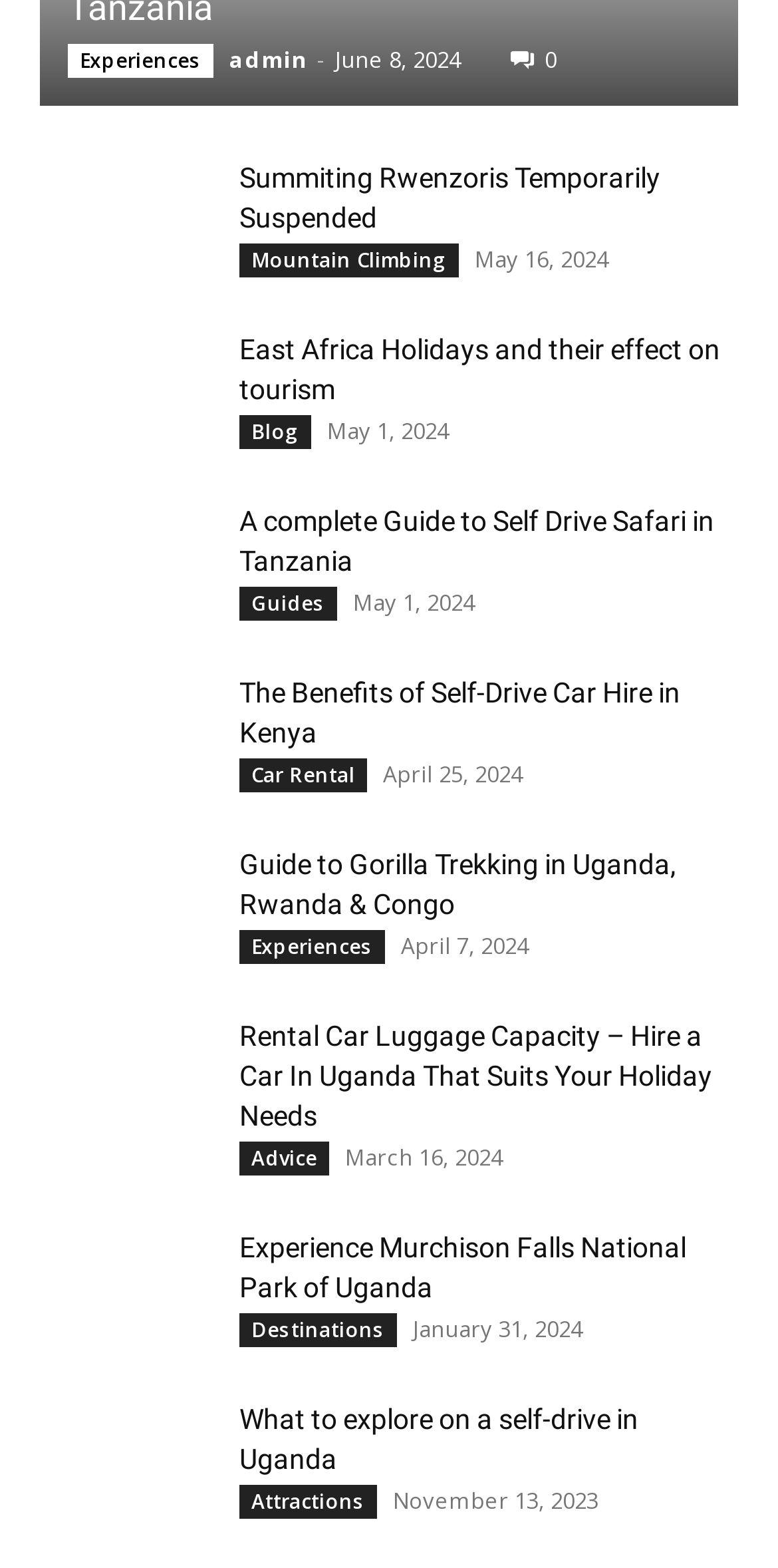Please identify the bounding box coordinates of the region to click in order to complete the given instruction: "Click on Experiences". The coordinates should be four float numbers between 0 and 1, i.e., [left, top, right, bottom].

[0.087, 0.028, 0.274, 0.05]